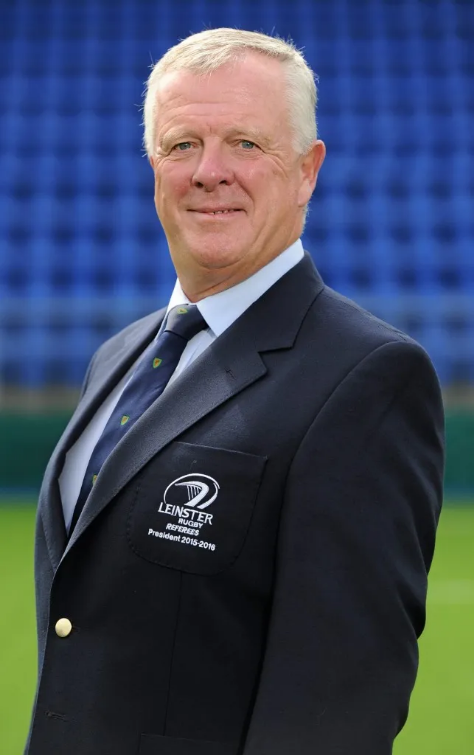Give a thorough description of the image, including any visible elements and their relationships.

The image features Wayne Sheridan, the President of the Association of Referees Leinster Branch for the term 2015-2016. He is dressed in a formal blazer adorned with the Leinster Rugby emblem on the pocket, reflecting his prestigious role within the rugby community. The backdrop showcases blue seating, indicative of a rugby stadium, emphasizing the sporting environment. Sheridan’s confident smile and upright posture convey his pride and commitment to his position as he leads the association, which is well-regarded within the Irish Rugby Football Union (IRFU). The image captures a moment of leadership and dedication in the world of rugby officiating.